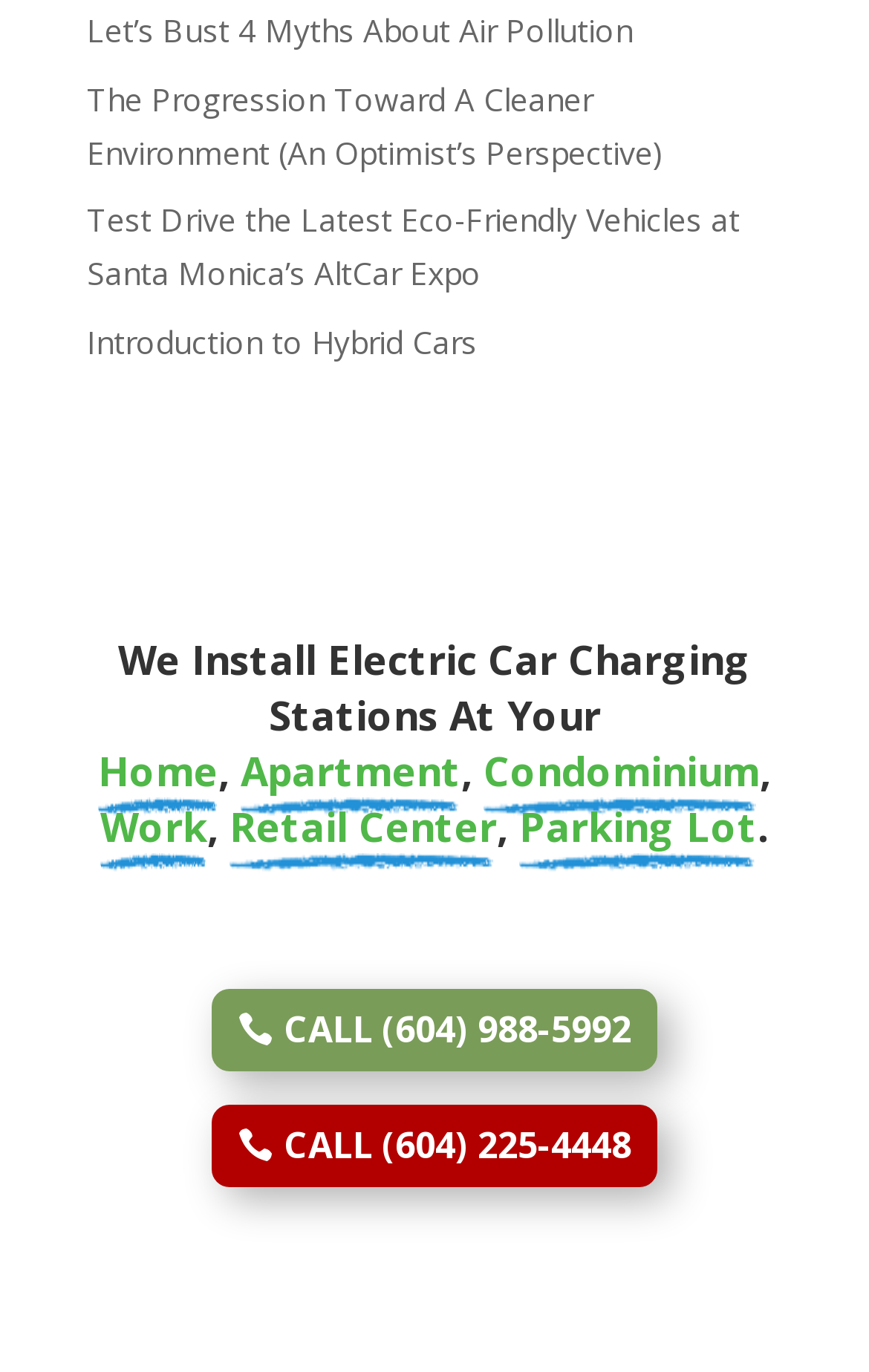Give a one-word or short phrase answer to the question: 
What type of vehicles are mentioned on the webpage?

Eco-Friendly and Hybrid